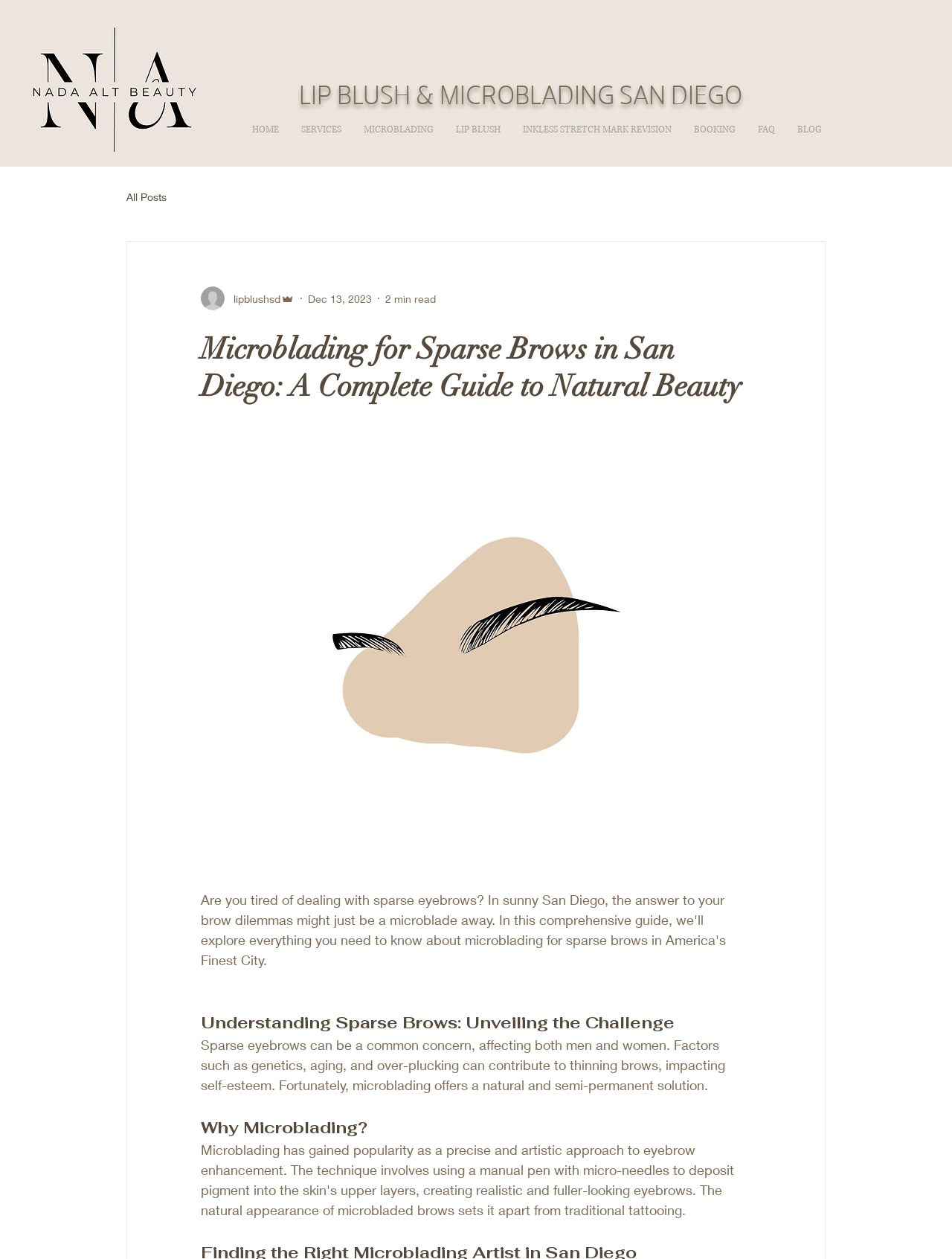Identify and generate the primary title of the webpage.

Microblading for Sparse Brows in San Diego: A Complete Guide to Natural Beauty